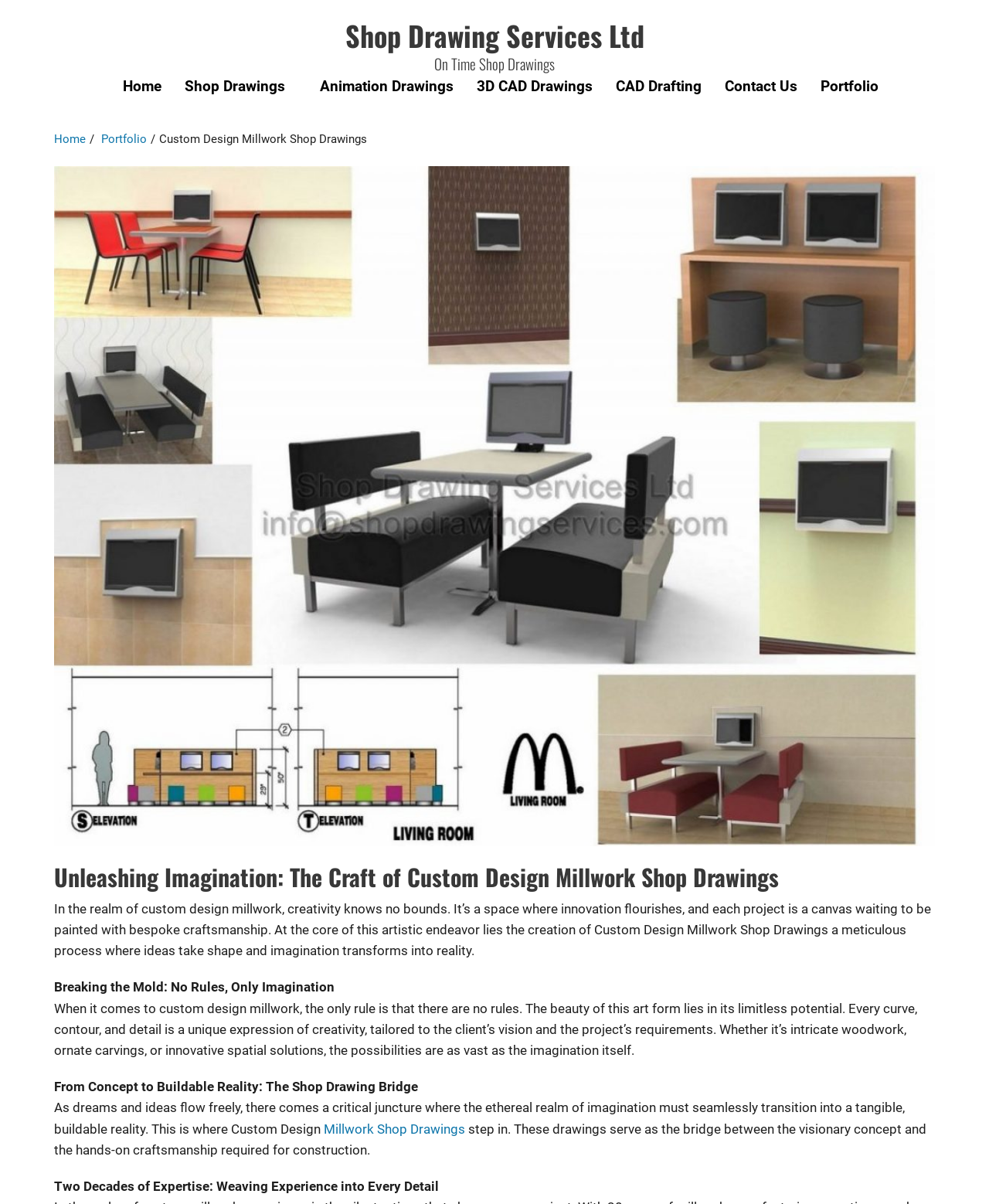How many decades of expertise does the company have?
Please use the image to provide a one-word or short phrase answer.

Two